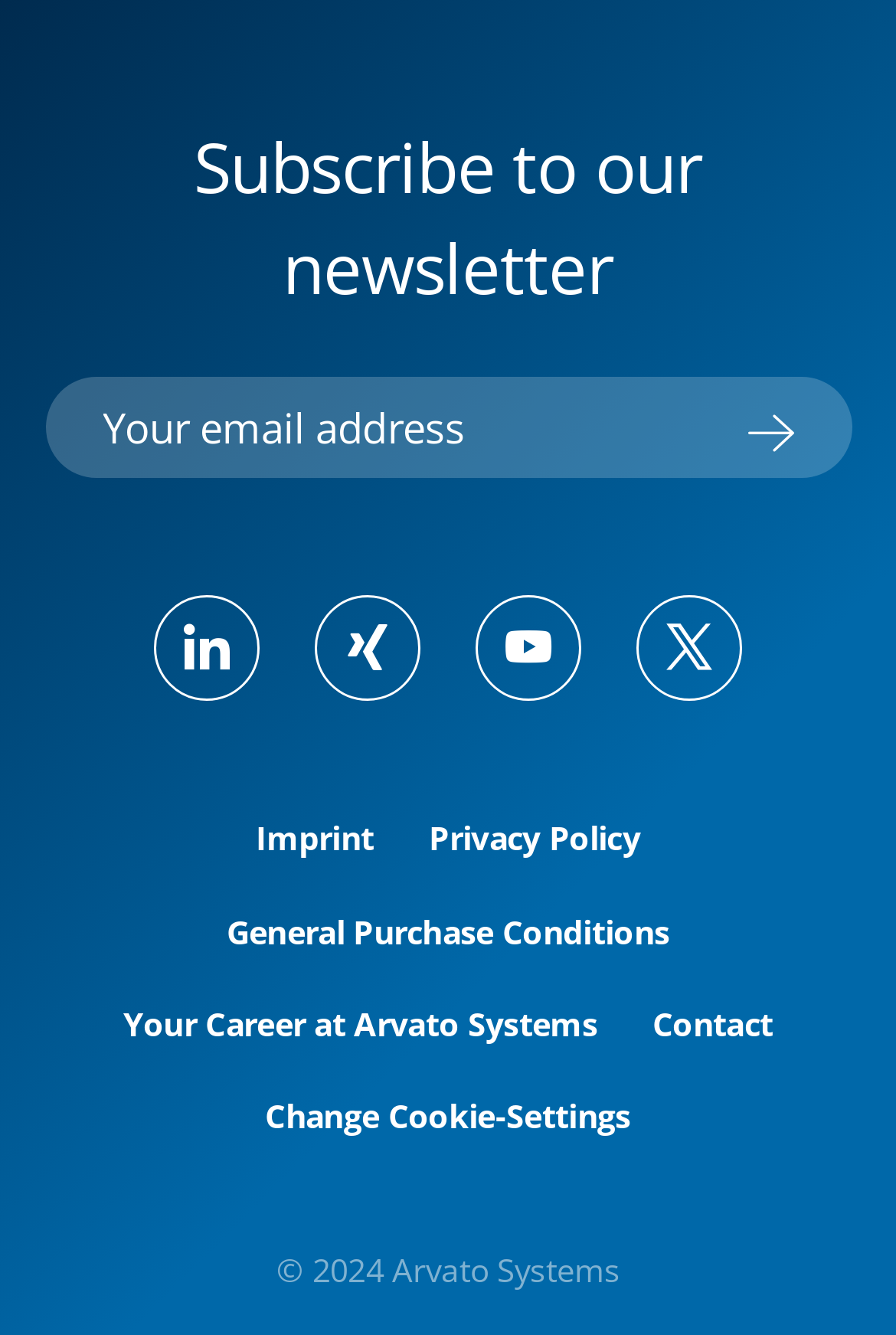Please give a succinct answer using a single word or phrase:
What is the copyright year?

2024